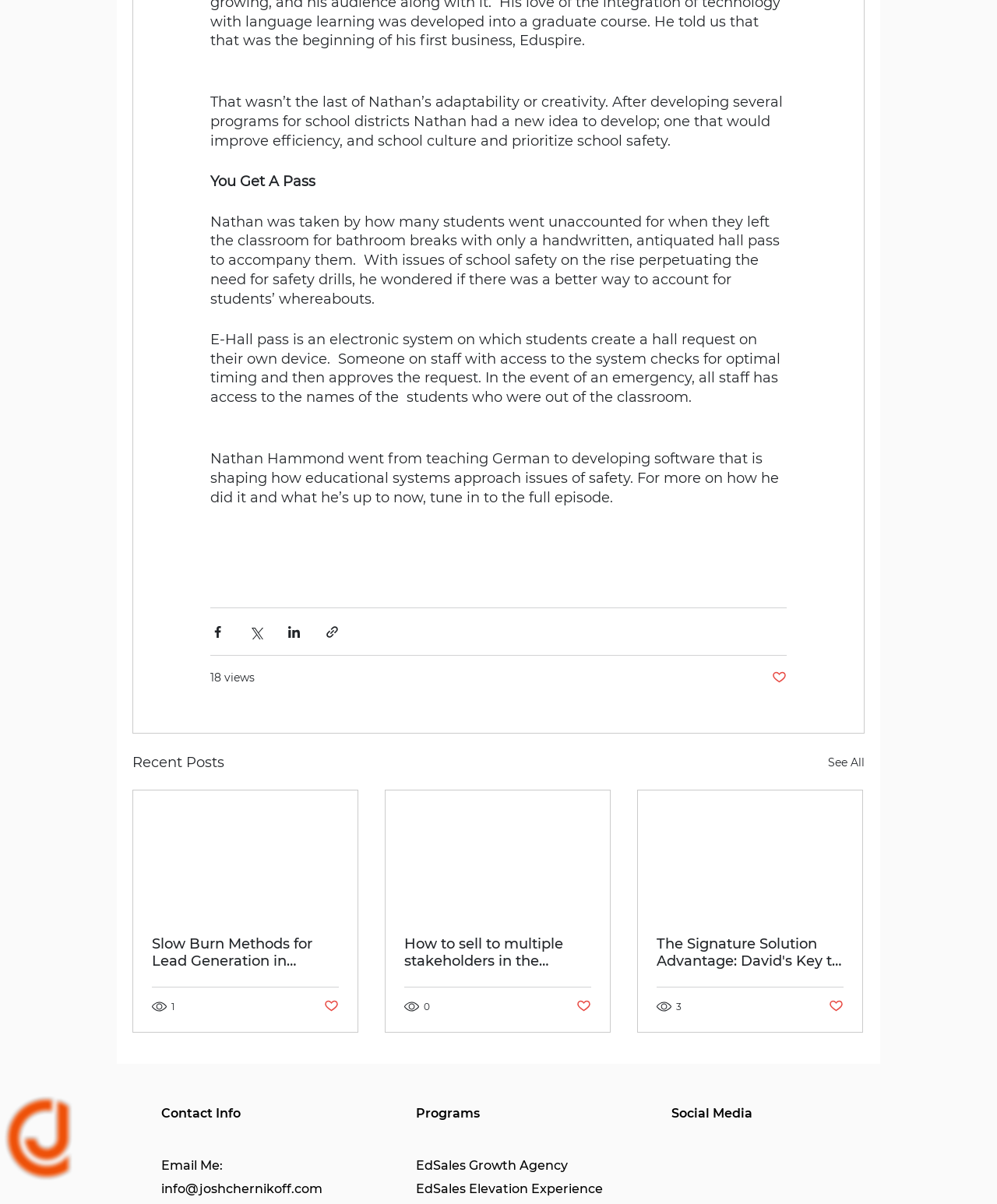What is the email address provided for contact?
Based on the visual information, provide a detailed and comprehensive answer.

The email address provided for contact is info@joshchernikoff.com, which is listed under the 'Contact Info' section.